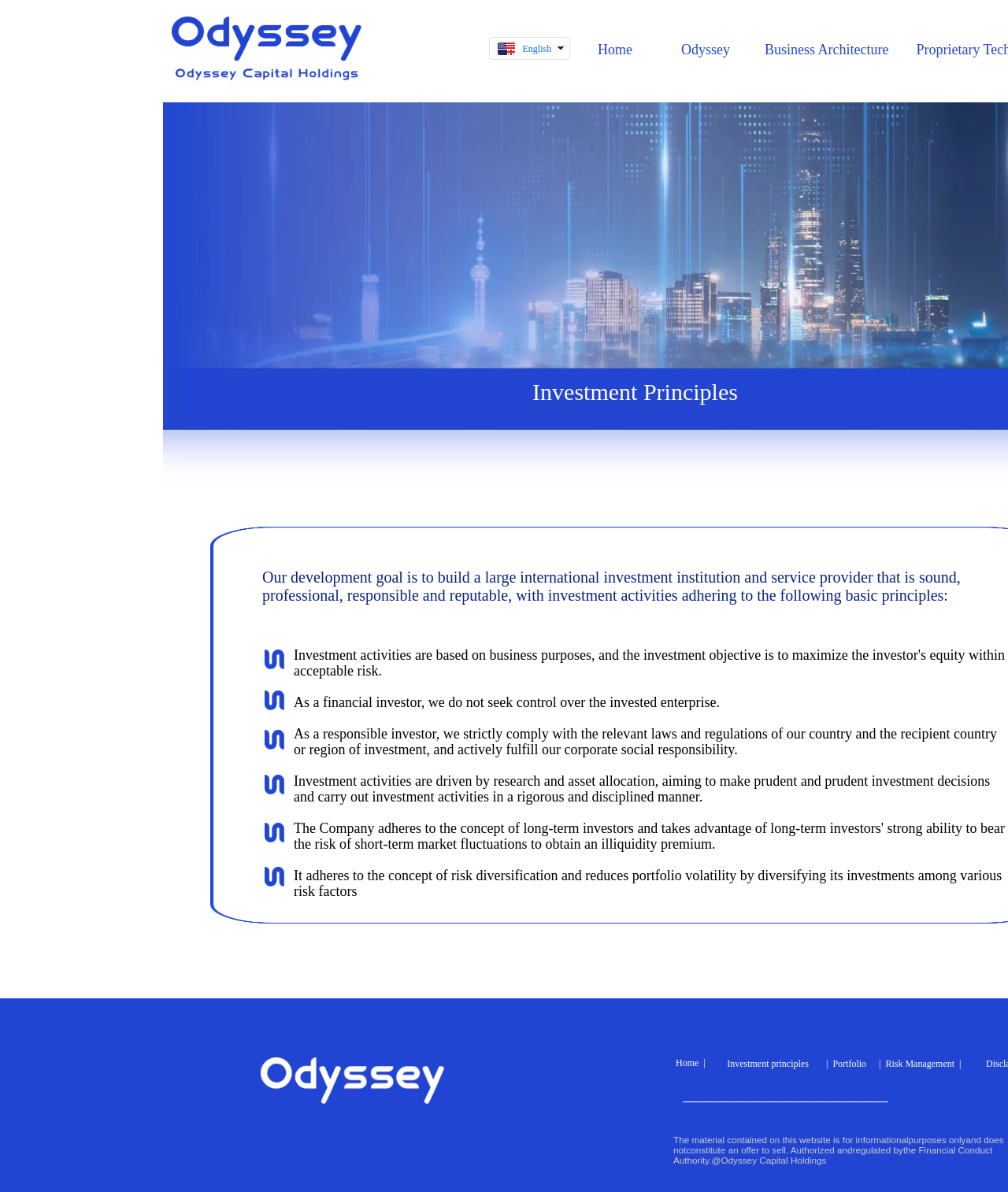Locate the bounding box of the UI element described in the following text: "nvestment principles".

[0.594, 0.888, 0.672, 0.897]